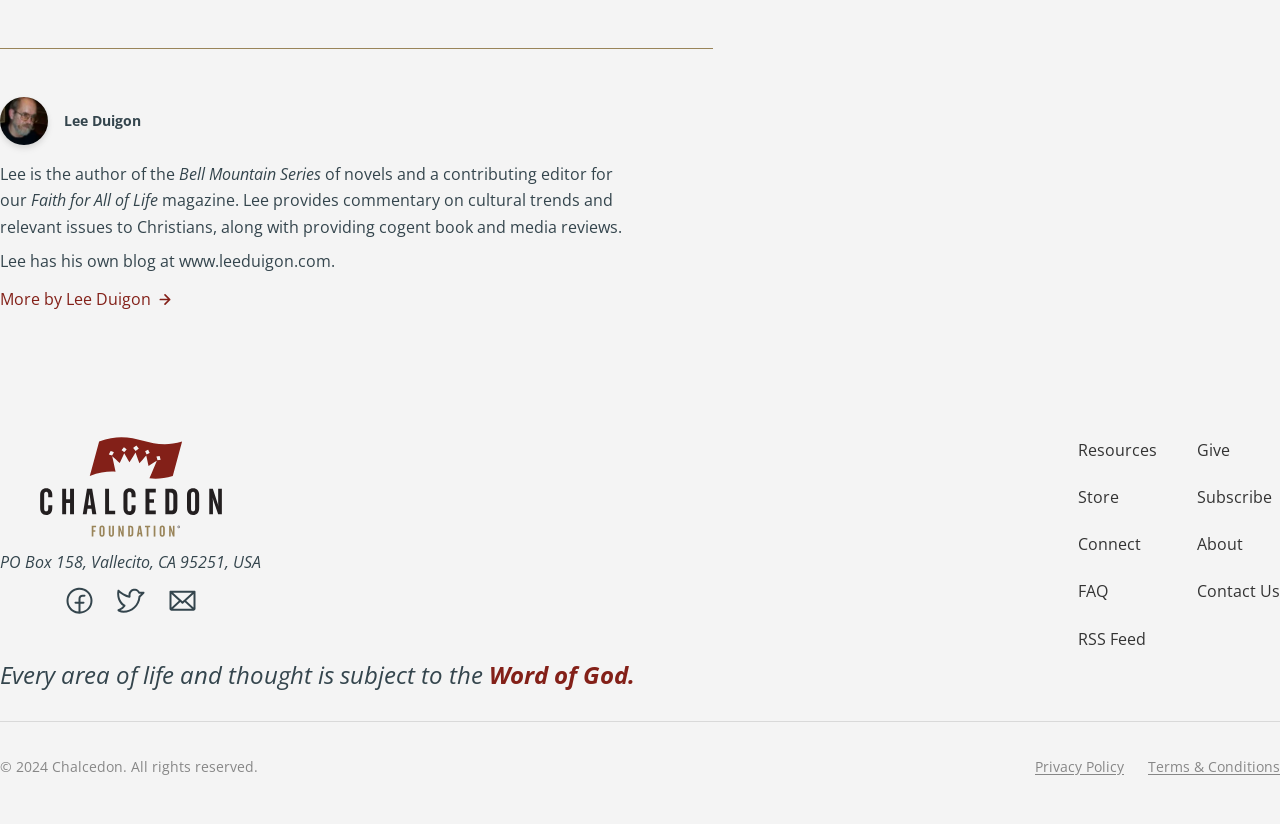Please identify the bounding box coordinates of the element that needs to be clicked to perform the following instruction: "Read more articles by Lee Duigon".

[0.0, 0.352, 0.557, 0.375]